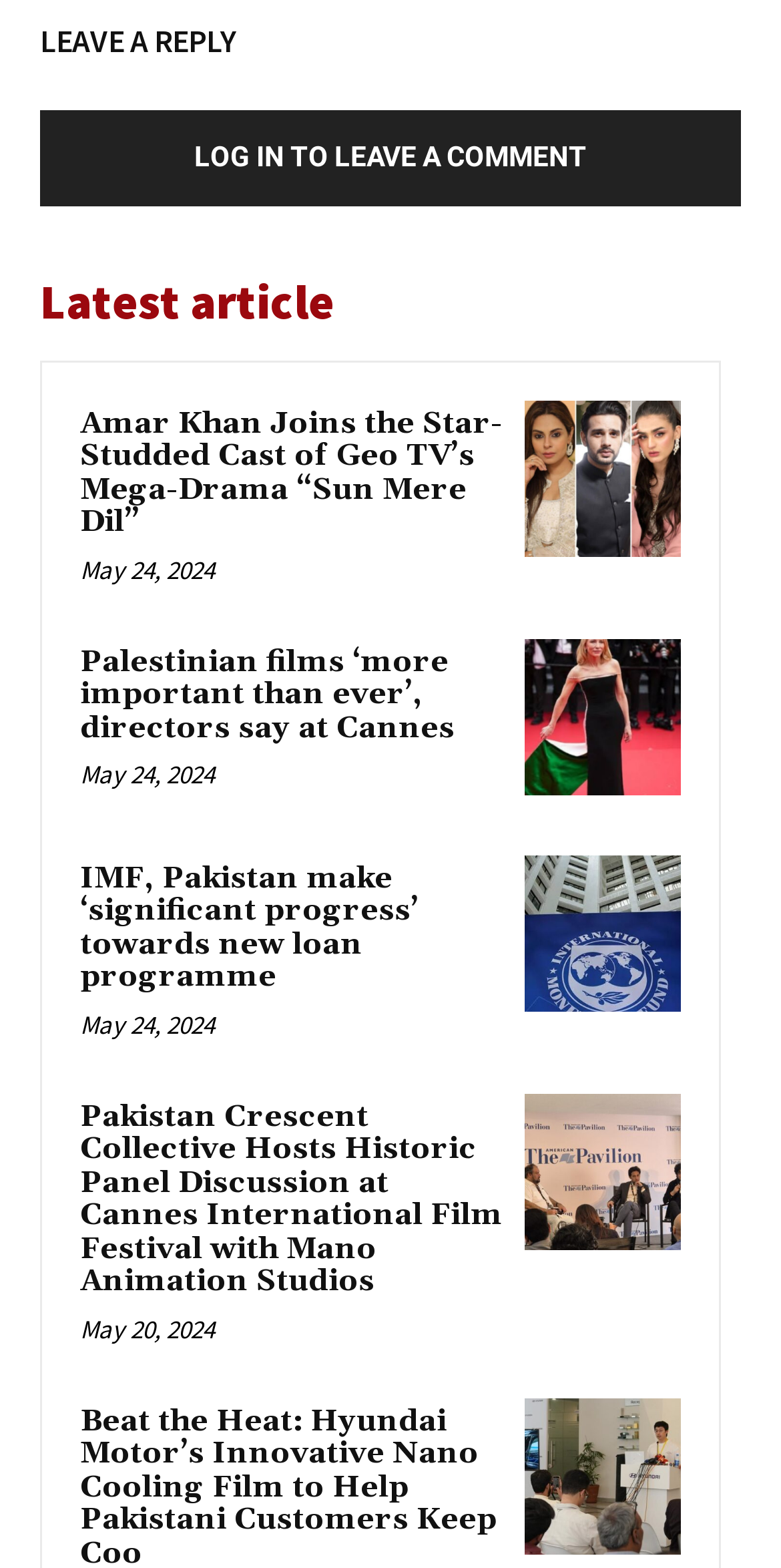Provide a short answer to the following question with just one word or phrase: What is the title of the first article?

Amar Khan Joins the Star-Studded Cast of Geo TV’s Mega-Drama “Sun Mere Dil”